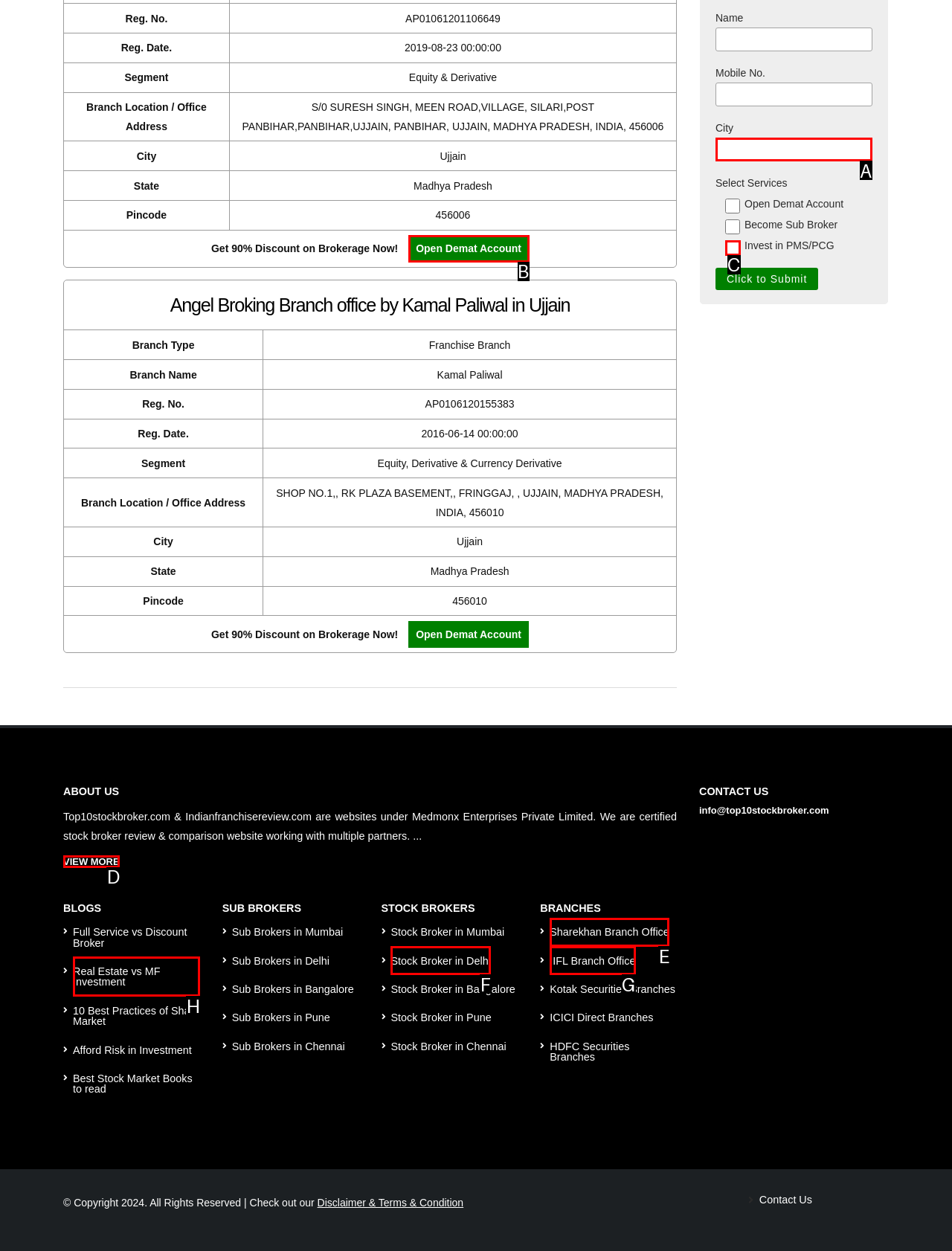For the task "Select city", which option's letter should you click? Answer with the letter only.

A